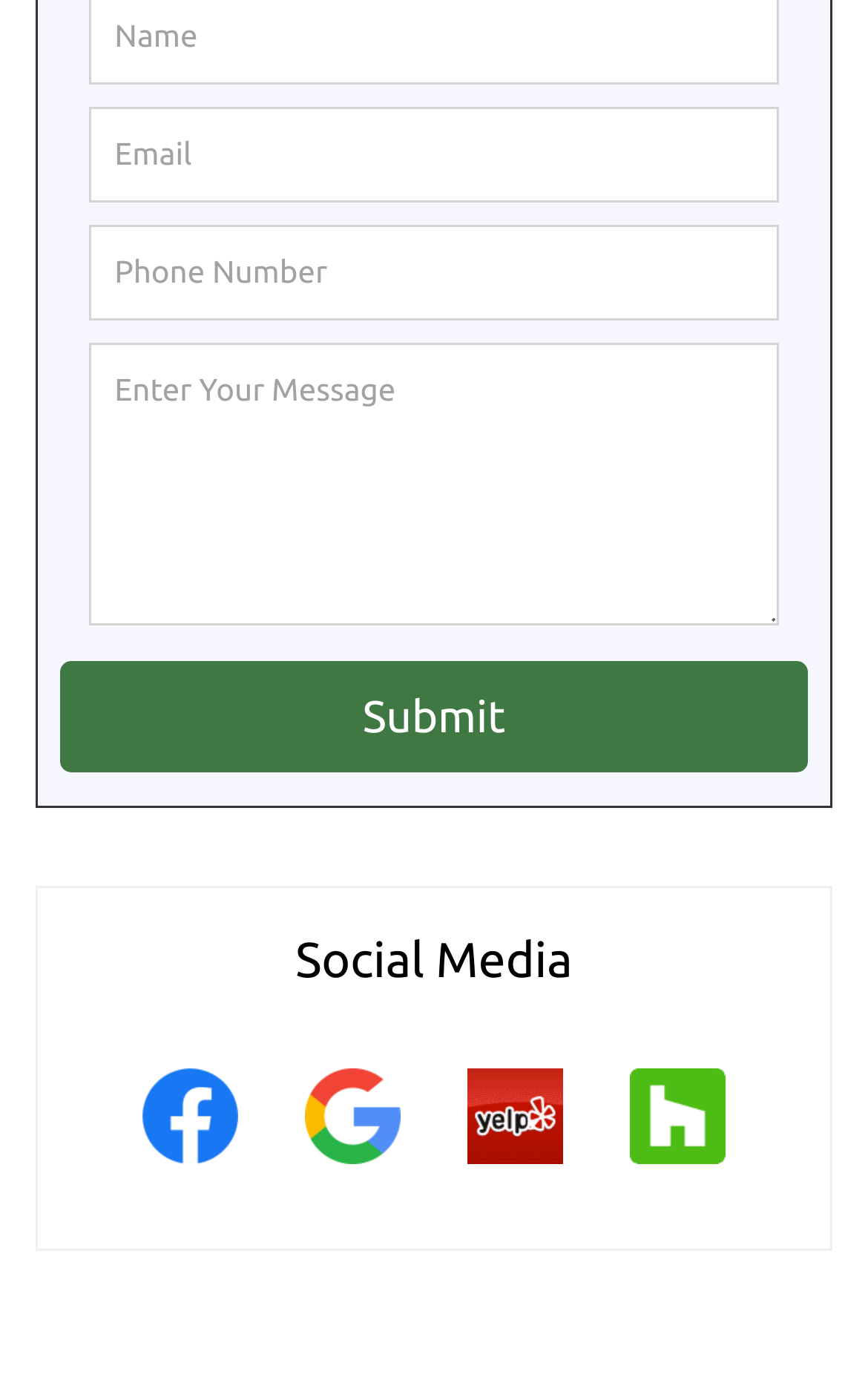Identify the bounding box coordinates of the region that should be clicked to execute the following instruction: "dismiss the alert".

None